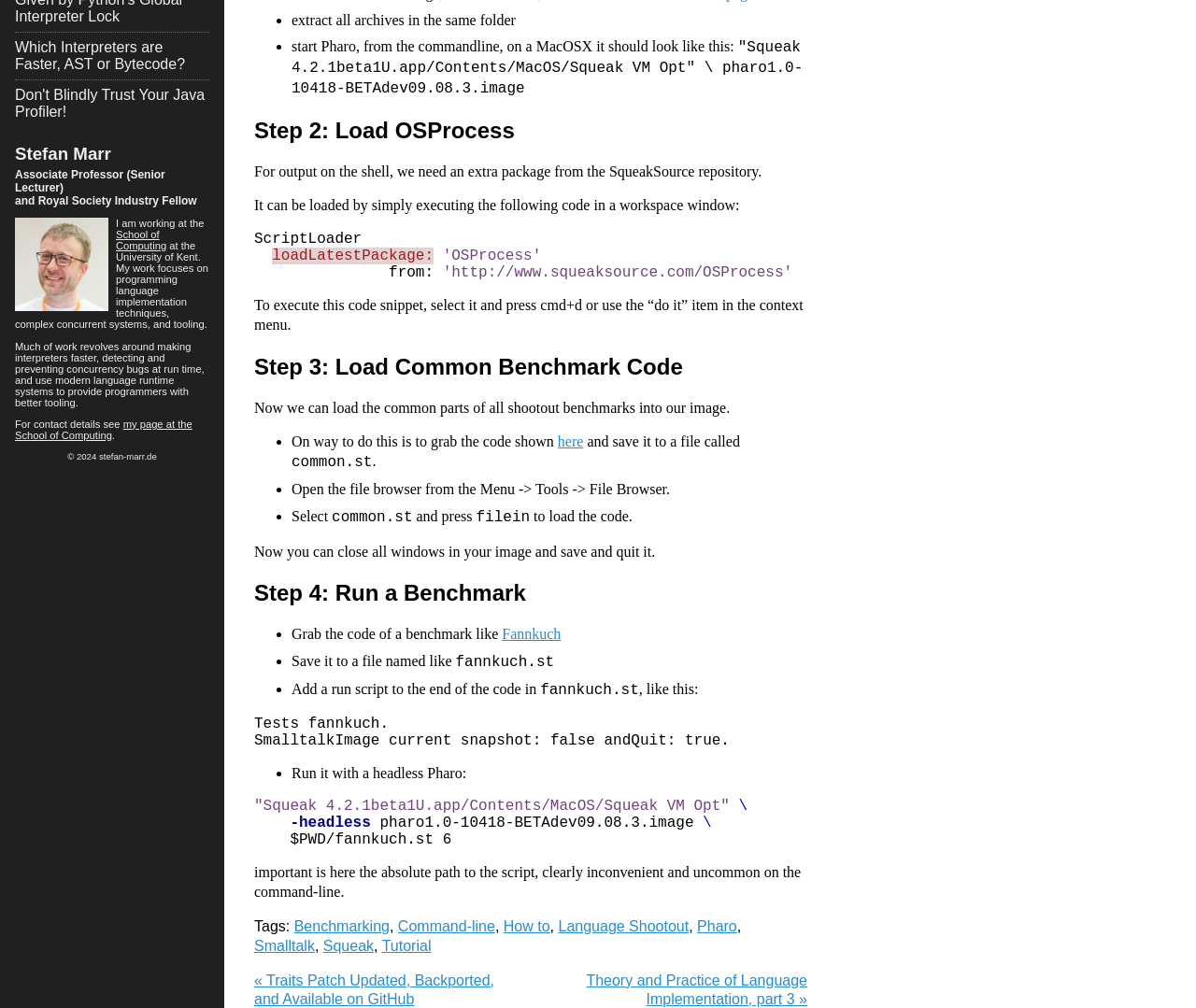Find the bounding box coordinates for the UI element whose description is: "How to". The coordinates should be four float numbers between 0 and 1, in the format [left, top, right, bottom].

[0.421, 0.912, 0.46, 0.928]